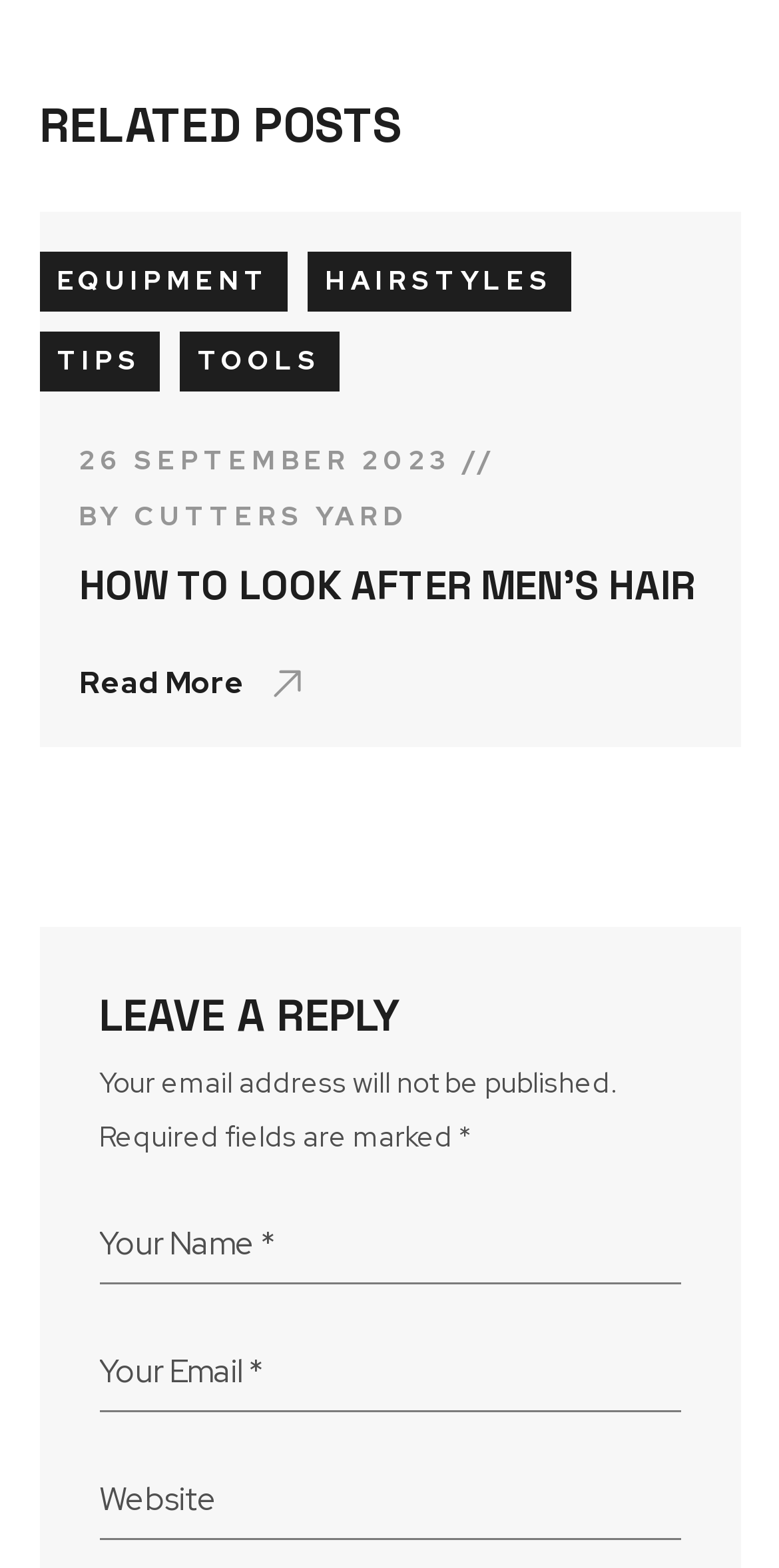Locate the bounding box coordinates of the element to click to perform the following action: 'Leave a reply'. The coordinates should be given as four float values between 0 and 1, in the form of [left, top, right, bottom].

[0.127, 0.629, 0.873, 0.669]